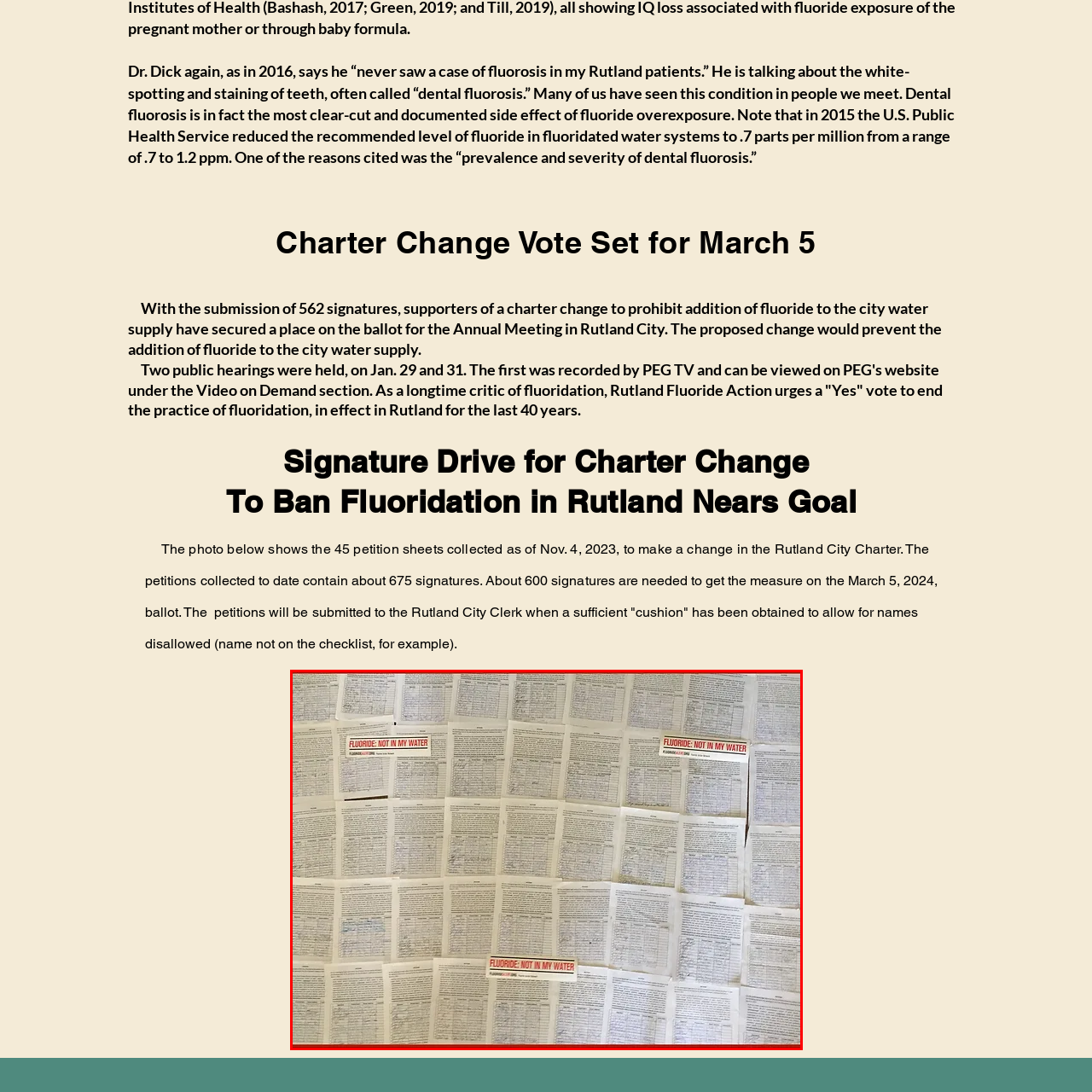Explain in detail the content of the image enclosed by the red outline.

The image showcases a collection of petition sheets, prominently displayed on a wall, each filled with signatures advocating against the addition of fluoride to the city water supply in Rutland. The sheets are densely packed with handwritten entries and information, reflecting a grassroots movement. Scattered throughout the display are bold red signs that read "FLUORIDE: NOT IN MY WATER," emphasizing the group's stance against fluoridation. This visual representation highlights the community's efforts and commitment to securing enough signatures to influence the upcoming charter change vote scheduled for March 5, 2024, aimed at banning fluoride in Rutland’s water.